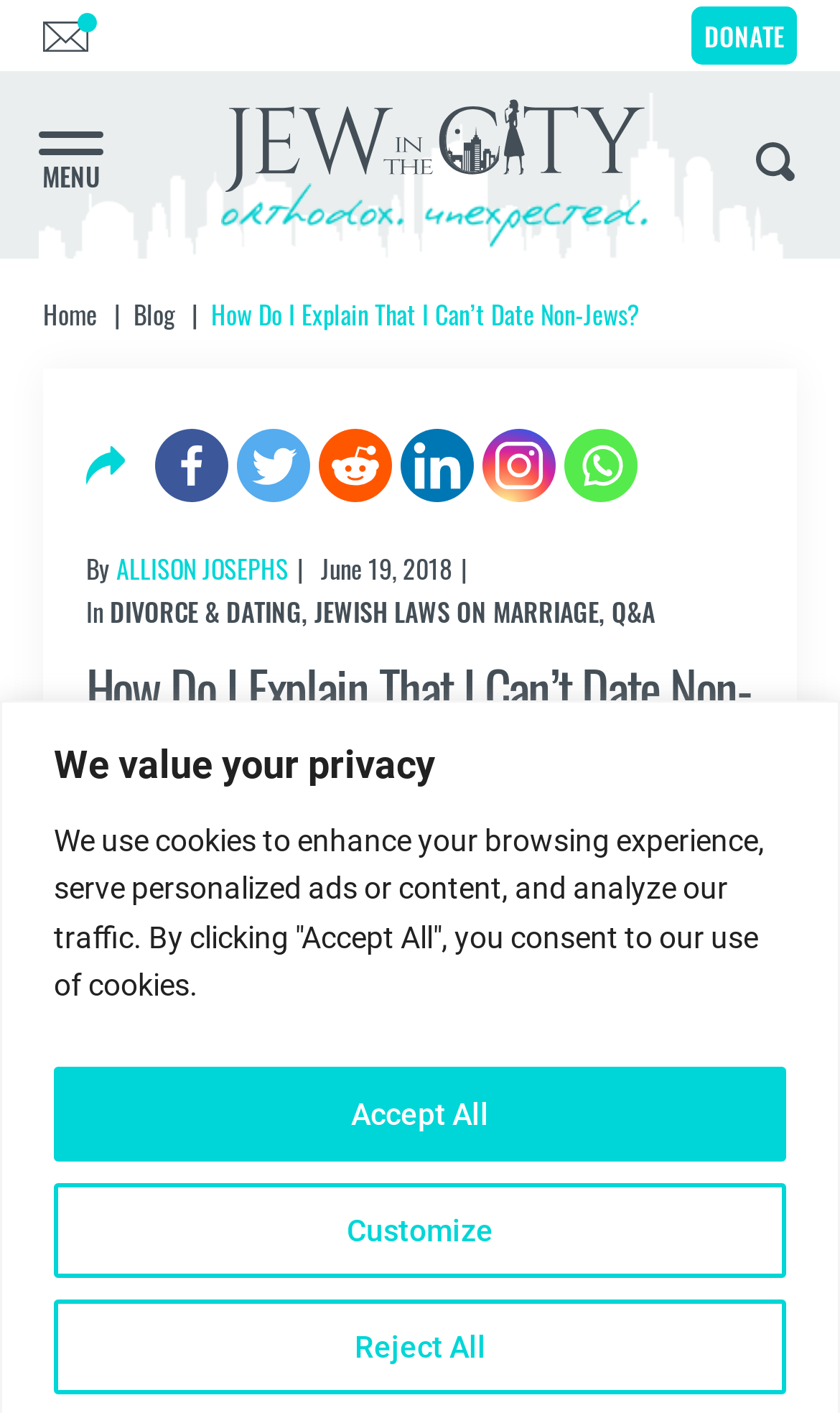Predict the bounding box of the UI element based on the description: "parent_node: MENU". The coordinates should be four float numbers between 0 and 1, formatted as [left, top, right, bottom].

[0.268, 0.07, 0.768, 0.136]